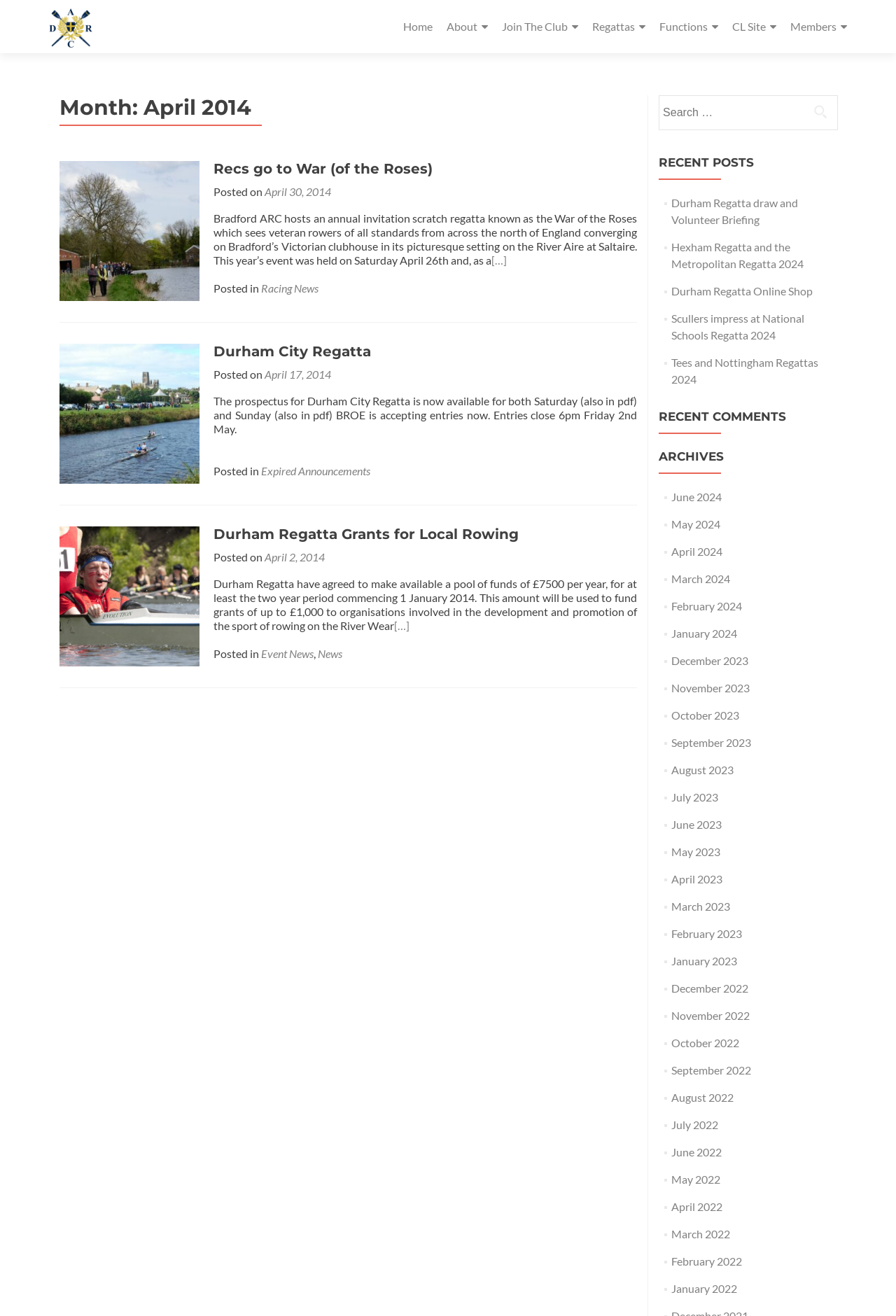Based on the visual content of the image, answer the question thoroughly: What is the purpose of the 'Search for:' box?

The 'Search for:' box is located in the top-right corner of the webpage, accompanied by a search button. Its purpose is to allow users to search for specific content within the website. This is a common feature found on many websites, and its presence suggests that the website has a large amount of content that users may want to search through.